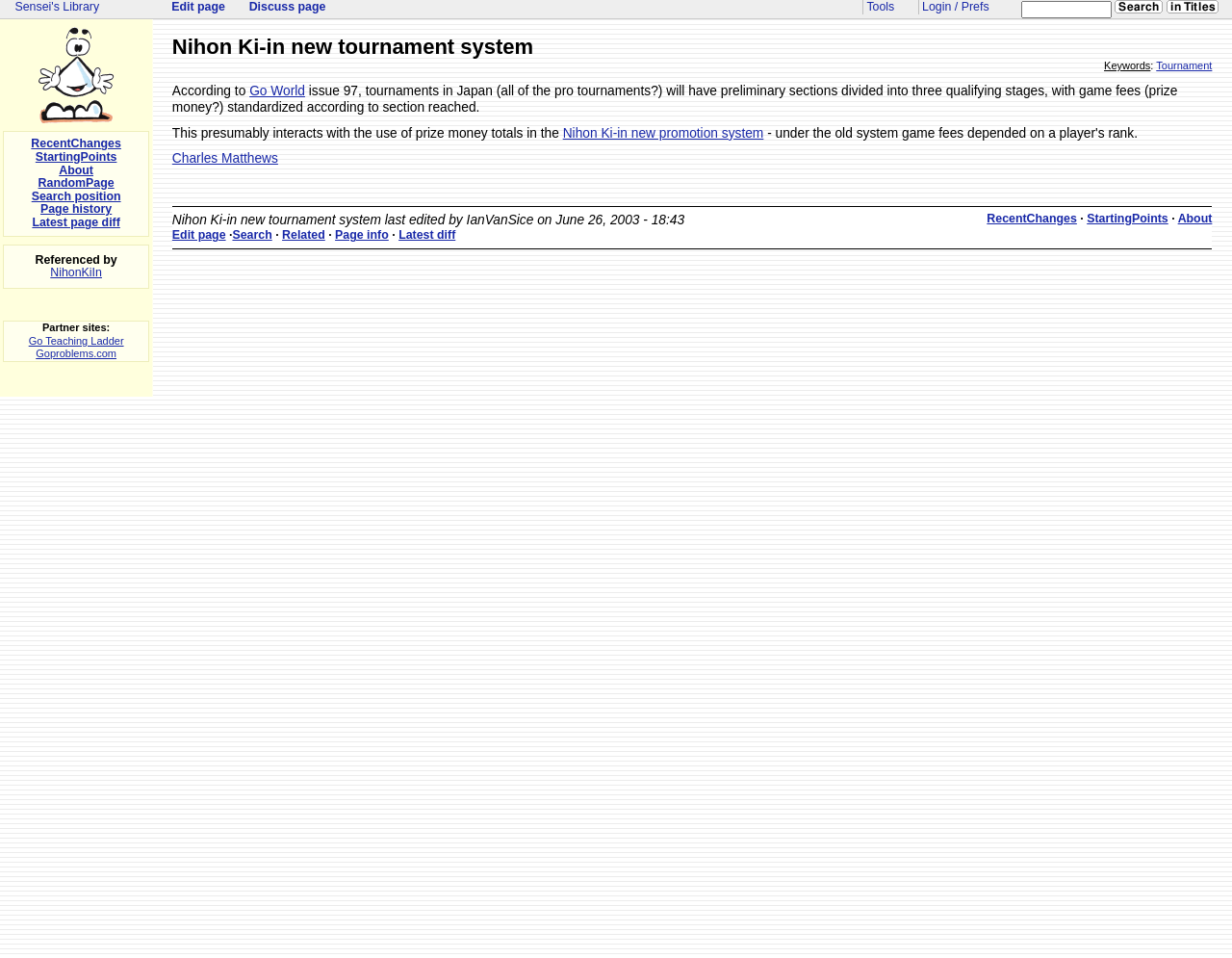Identify the bounding box coordinates of the section that should be clicked to achieve the task described: "Edit the current page".

[0.14, 0.239, 0.183, 0.253]